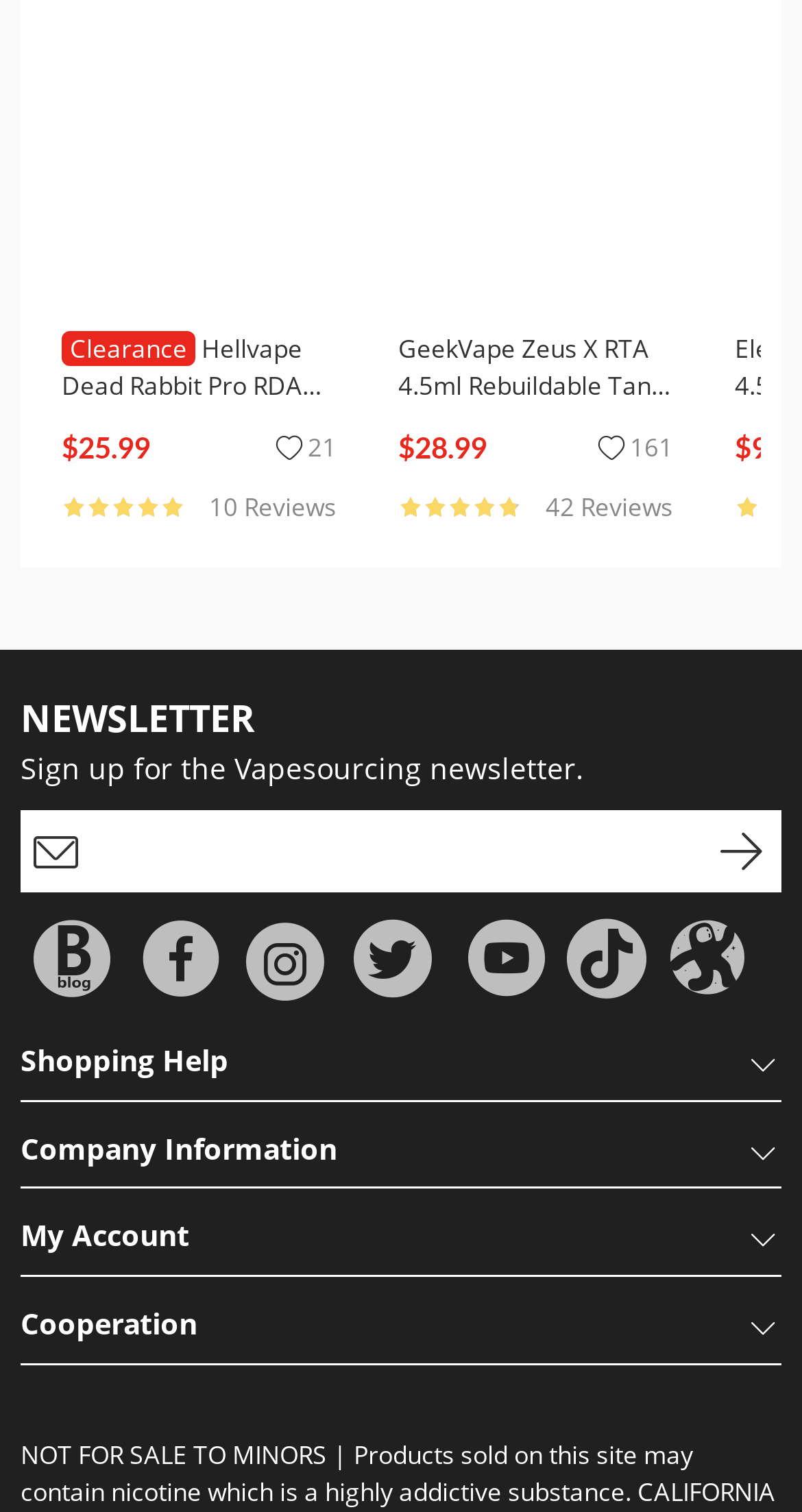Please provide the bounding box coordinates for the element that needs to be clicked to perform the instruction: "Sign up for the newsletter". The coordinates must consist of four float numbers between 0 and 1, formatted as [left, top, right, bottom].

[0.026, 0.535, 0.974, 0.59]